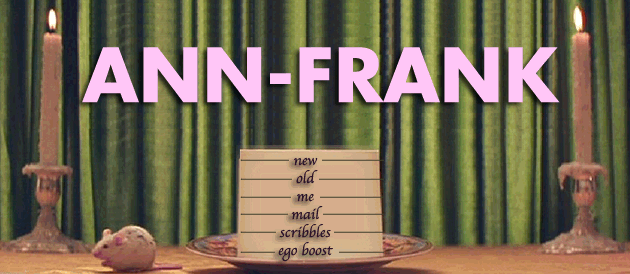Provide a brief response using a word or short phrase to this question:
What is the shape of the dish on the table?

Circular